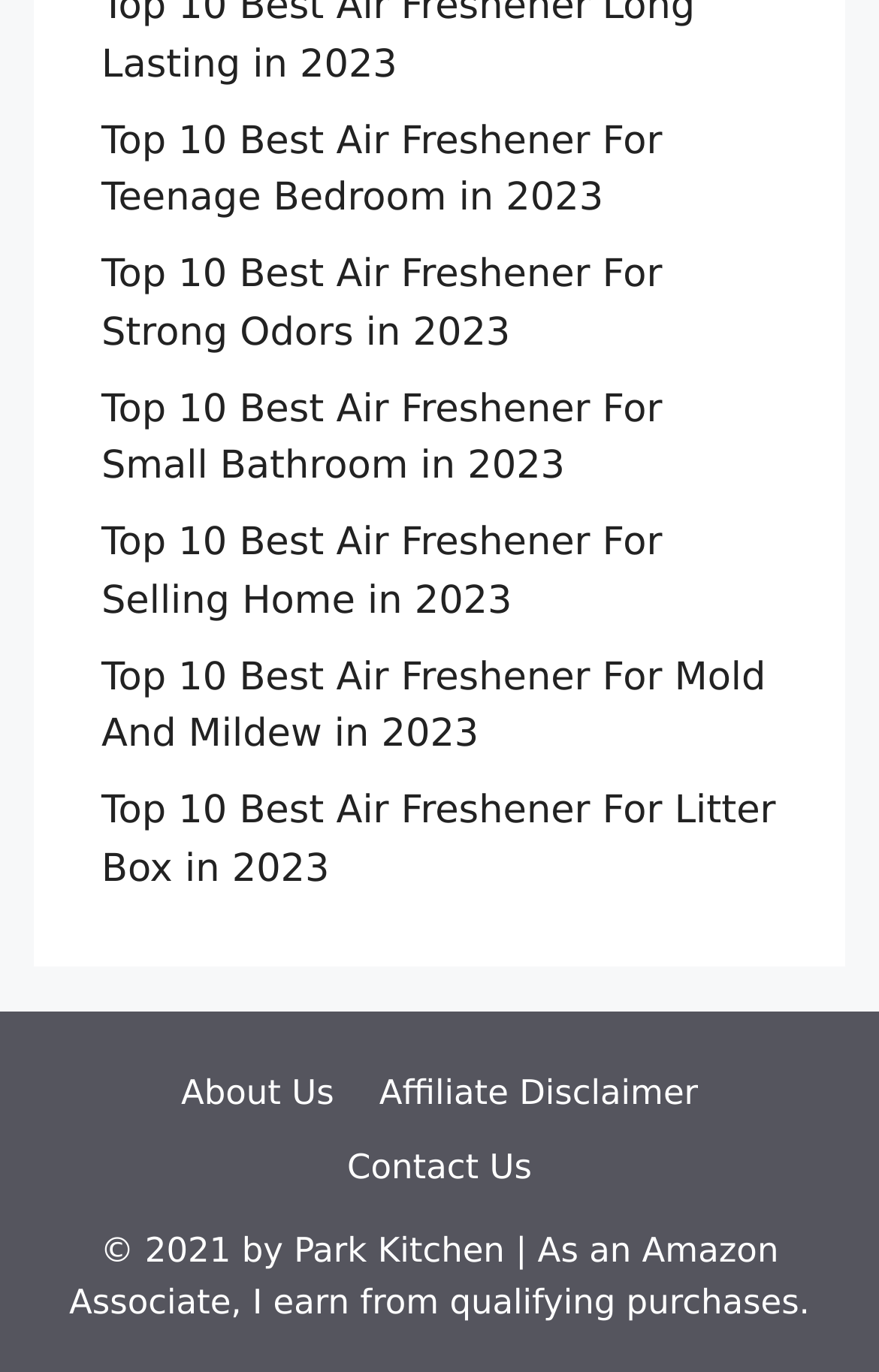Determine the bounding box coordinates for the region that must be clicked to execute the following instruction: "Visit About Us page".

[0.206, 0.782, 0.38, 0.811]